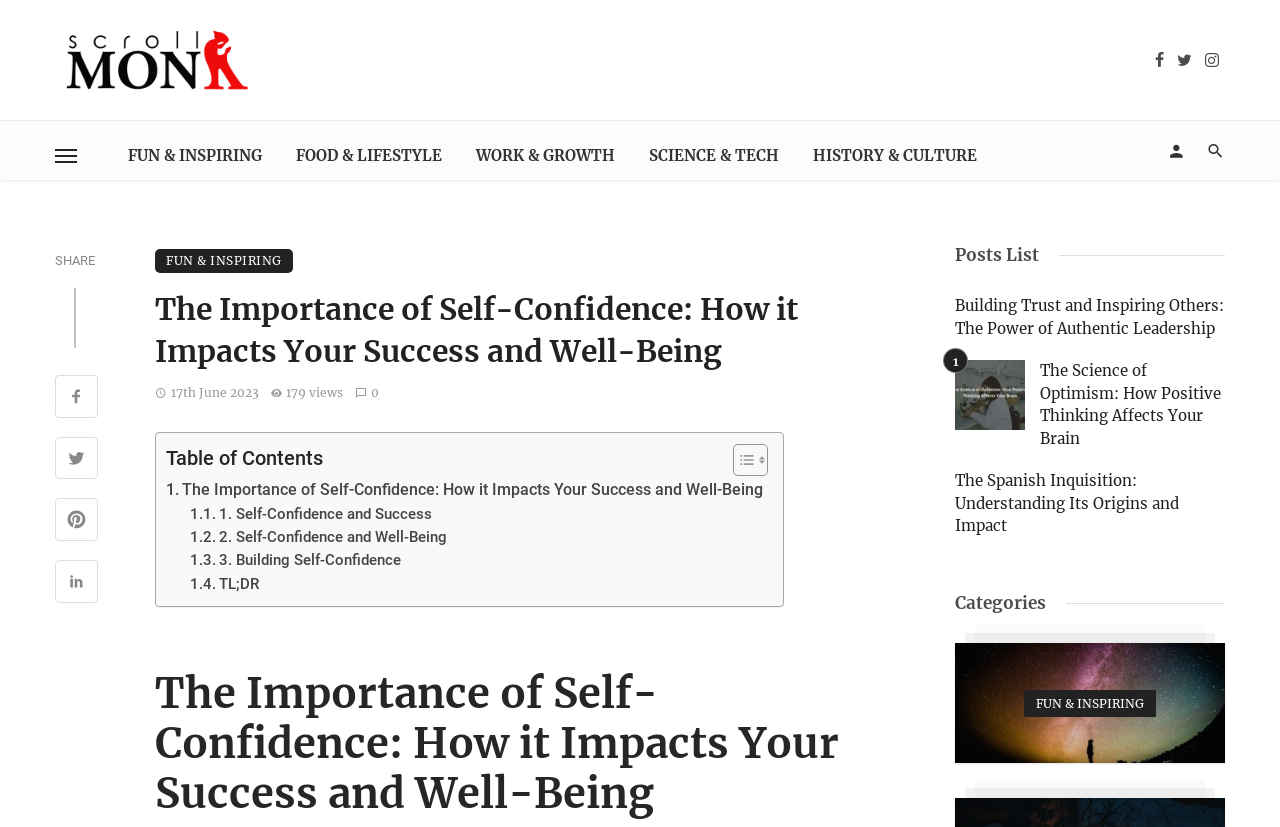Please provide a brief answer to the question using only one word or phrase: 
What is the purpose of the 'SHARE' button?

To share content on social media